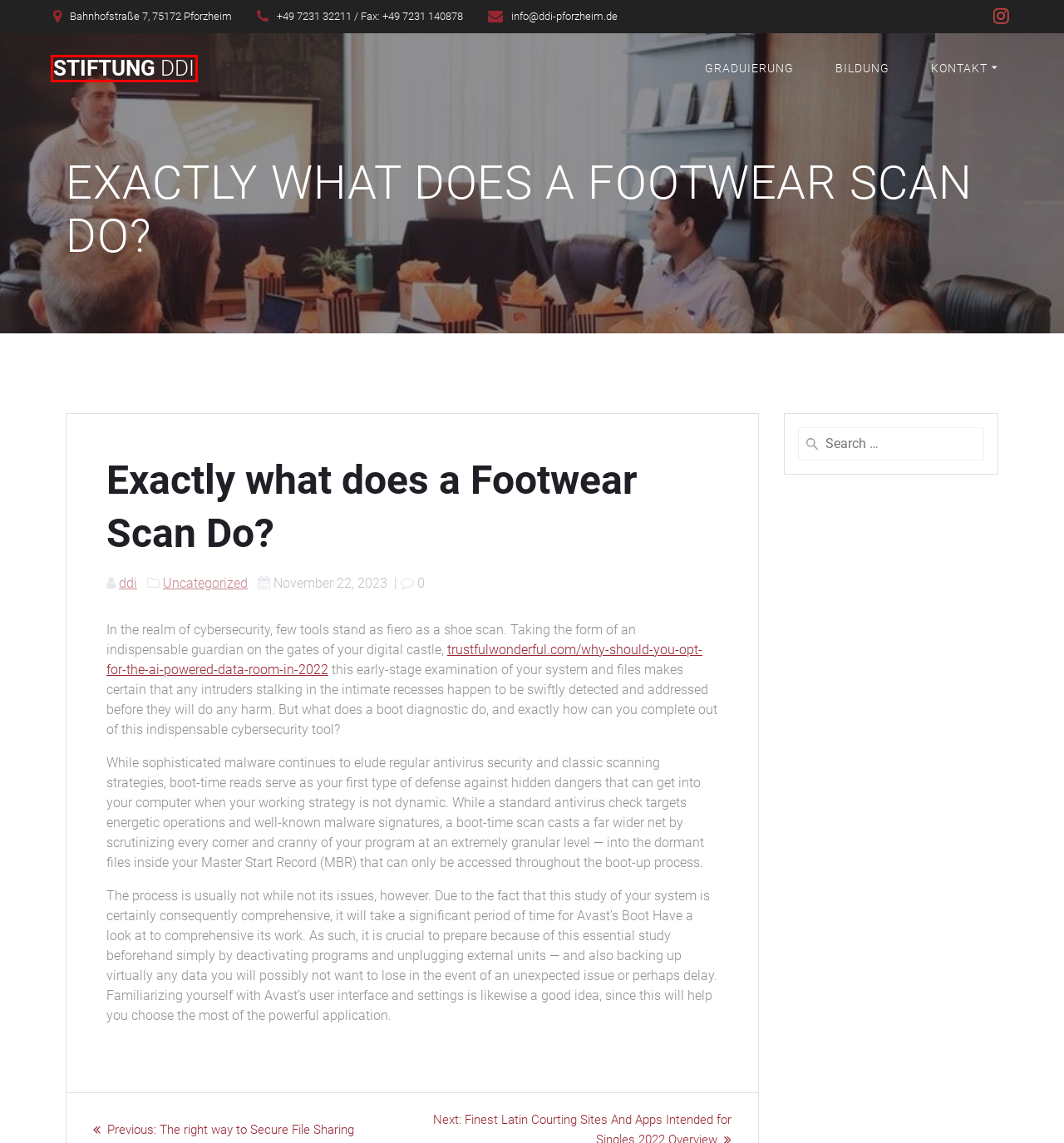Review the webpage screenshot provided, noting the red bounding box around a UI element. Choose the description that best matches the new webpage after clicking the element within the bounding box. The following are the options:
A. Bildung – Stiftung DDI
B. Graduierung – Stiftung DDI
C. The right way to Secure File Sharing – Stiftung DDI
D. Uncategorized – Stiftung DDI
E. Impressum & Datenschutz – Stiftung DDI
F. Finest Latin Courting Sites And Apps Intended for Singles 2022 Overview – Stiftung DDI
G. Stiftung DDI – Deutsches Diamant Institut
H. ddi – Stiftung DDI

G